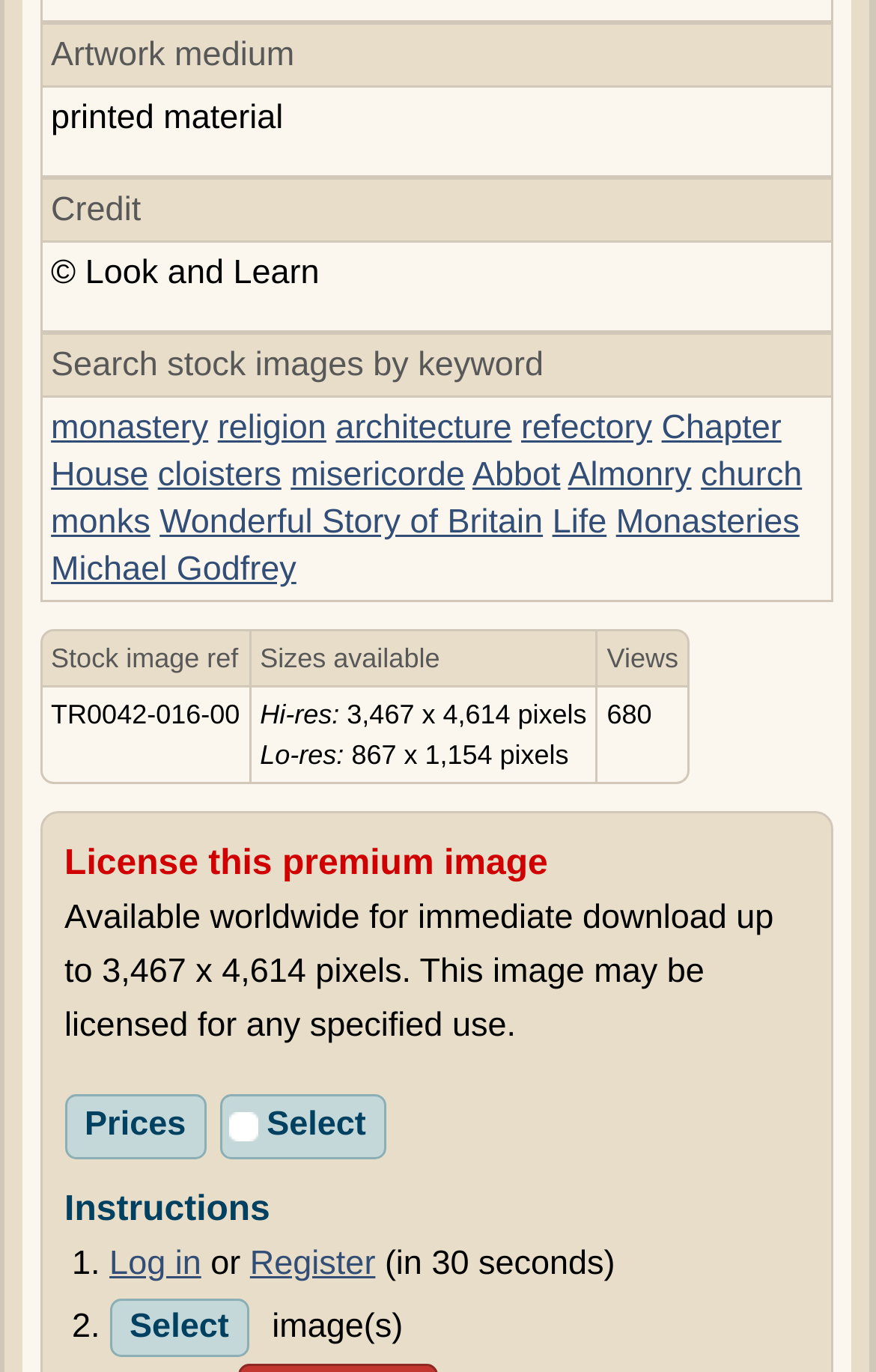What is the size of the high-resolution image?
Using the image, provide a concise answer in one word or a short phrase.

3,467 x 4,614 pixels